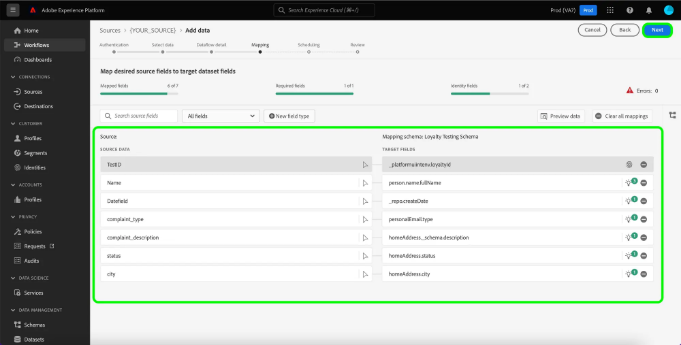What is the purpose of the progress indicator?
Answer the question with a thorough and detailed explanation.

The progress indicator is visible in the interface, allowing users to preview their data mappings effectively. This feature enables users to track their progress and make adjustments as necessary, ensuring optimized data handling and analysis.